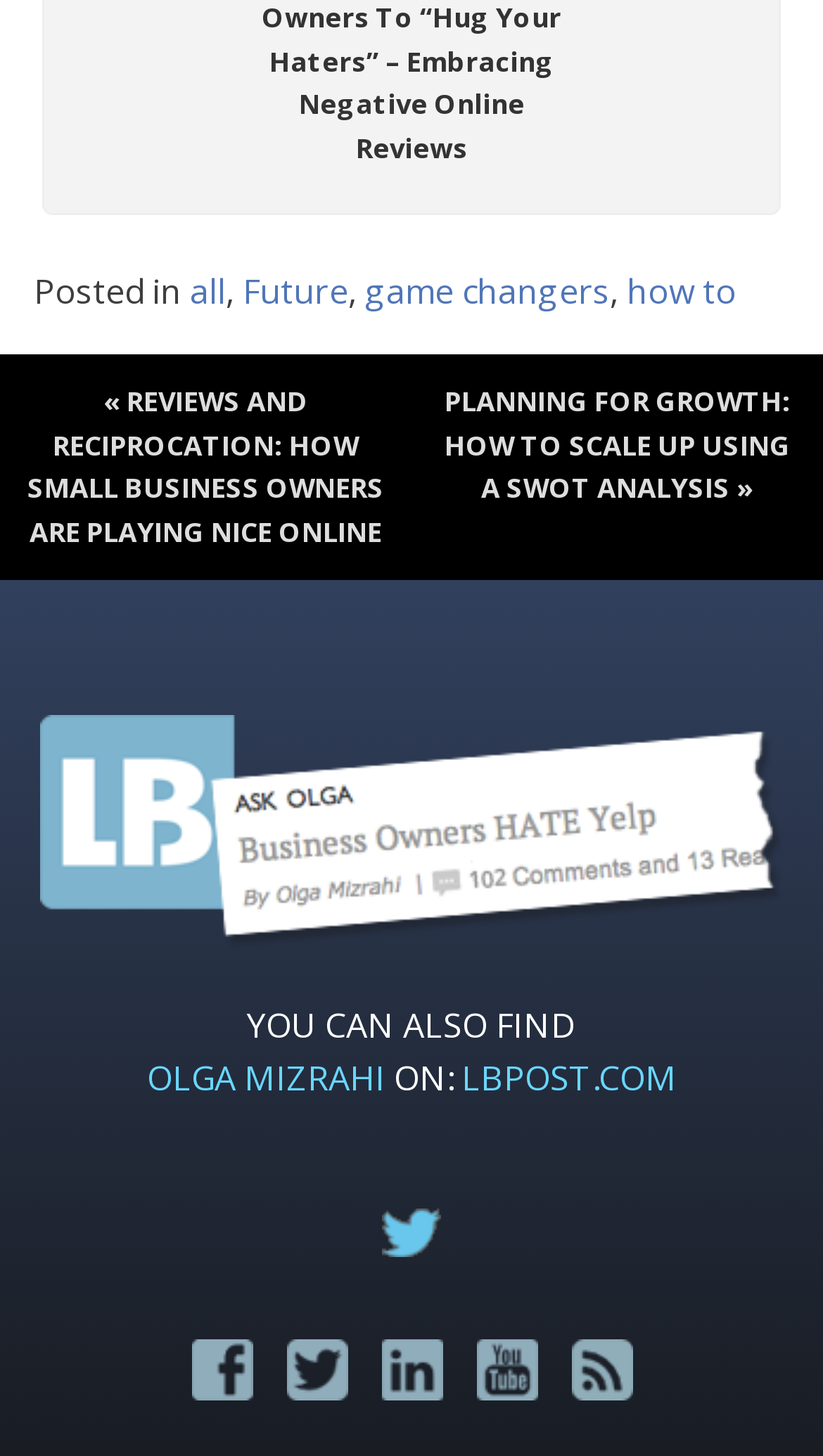Select the bounding box coordinates of the element I need to click to carry out the following instruction: "read the post 'REVIEWS AND RECIPROCATION: HOW SMALL BUSINESS OWNERS ARE PLAYING NICE ONLINE'".

[0.0, 0.243, 0.5, 0.399]